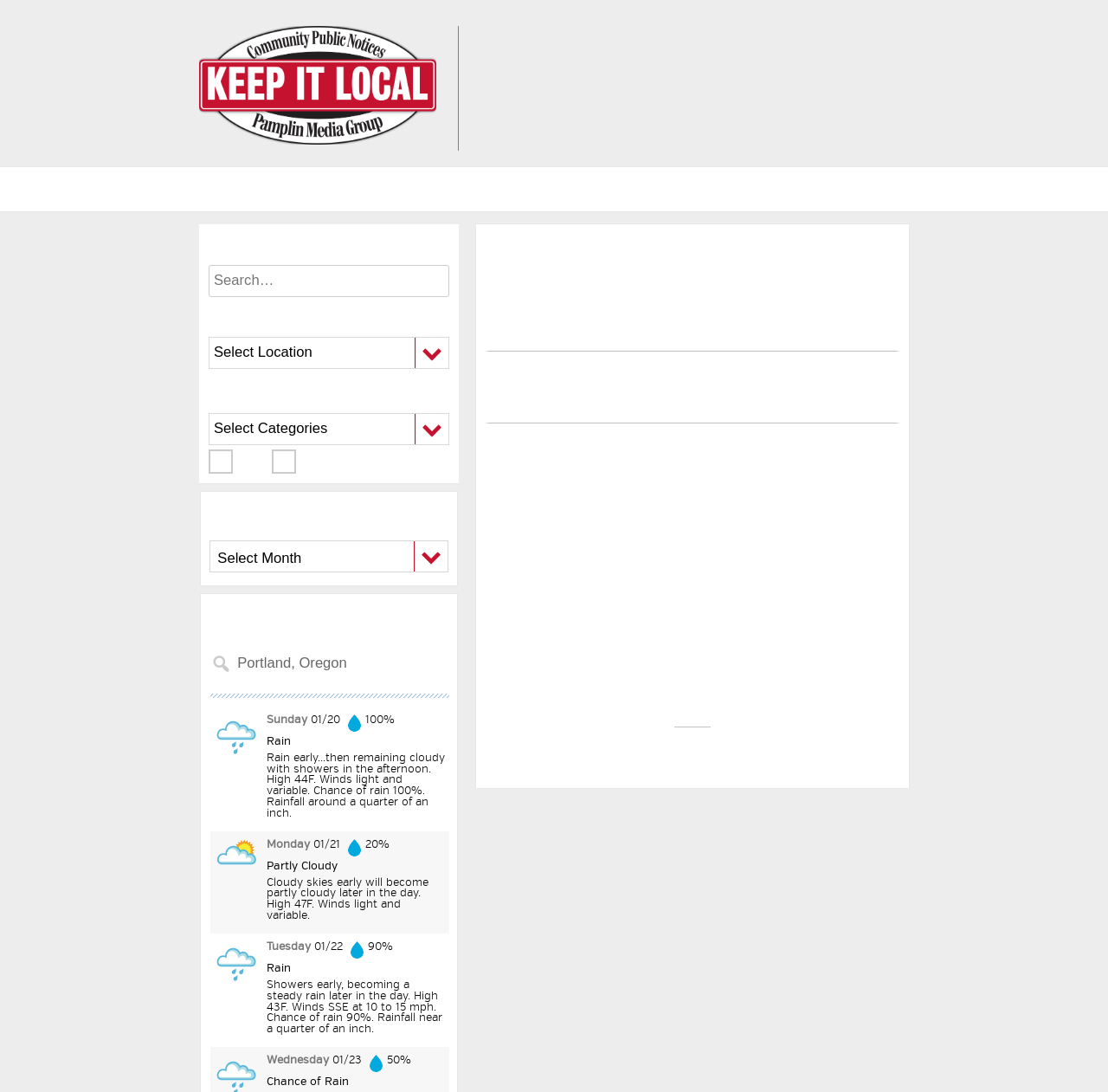Identify the main heading from the webpage and provide its text content.

NOTICE OF BUDGET COMMITTEE MEETING